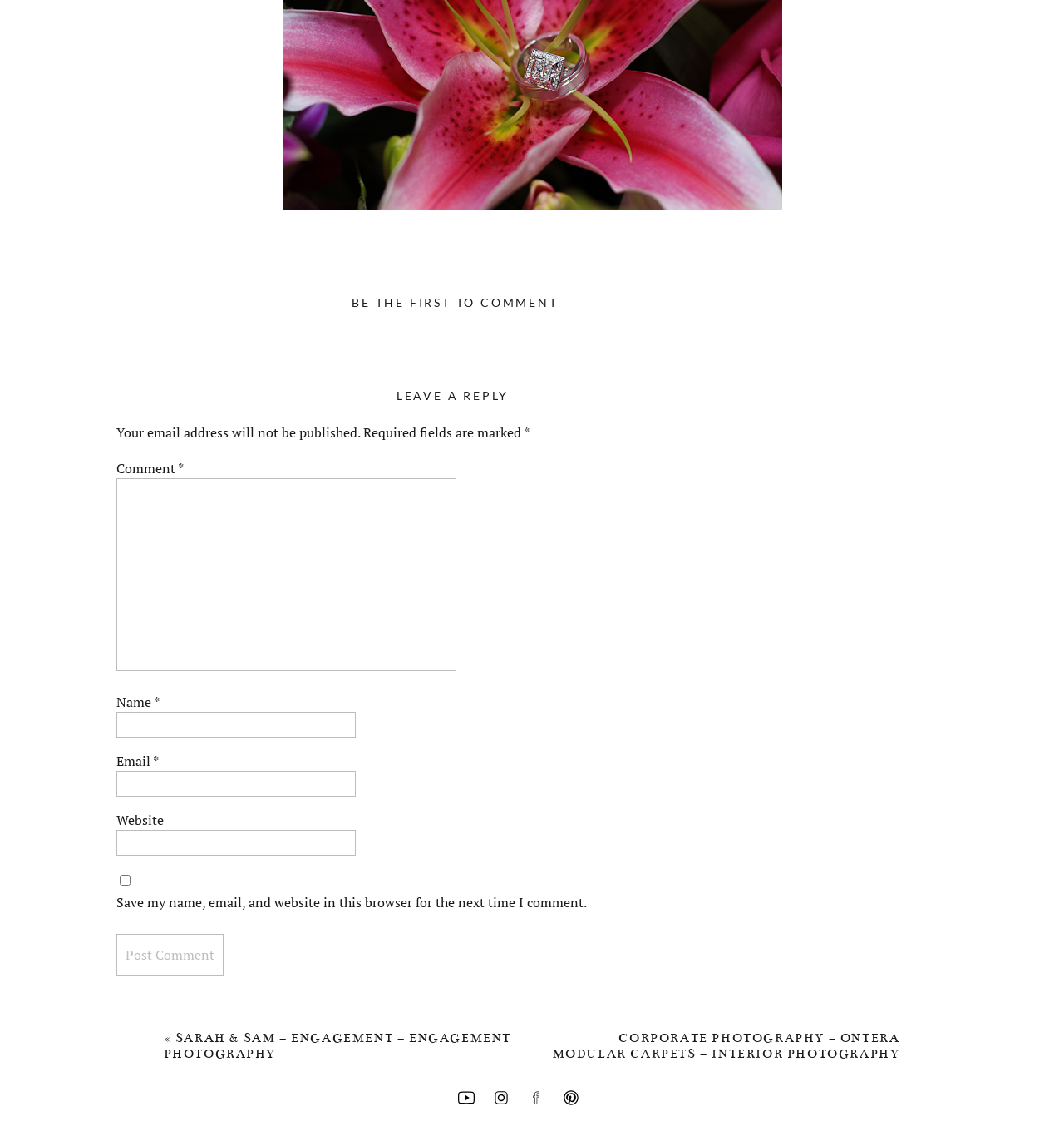Can you specify the bounding box coordinates for the region that should be clicked to fulfill this instruction: "Click the Post Comment button".

[0.109, 0.826, 0.21, 0.863]